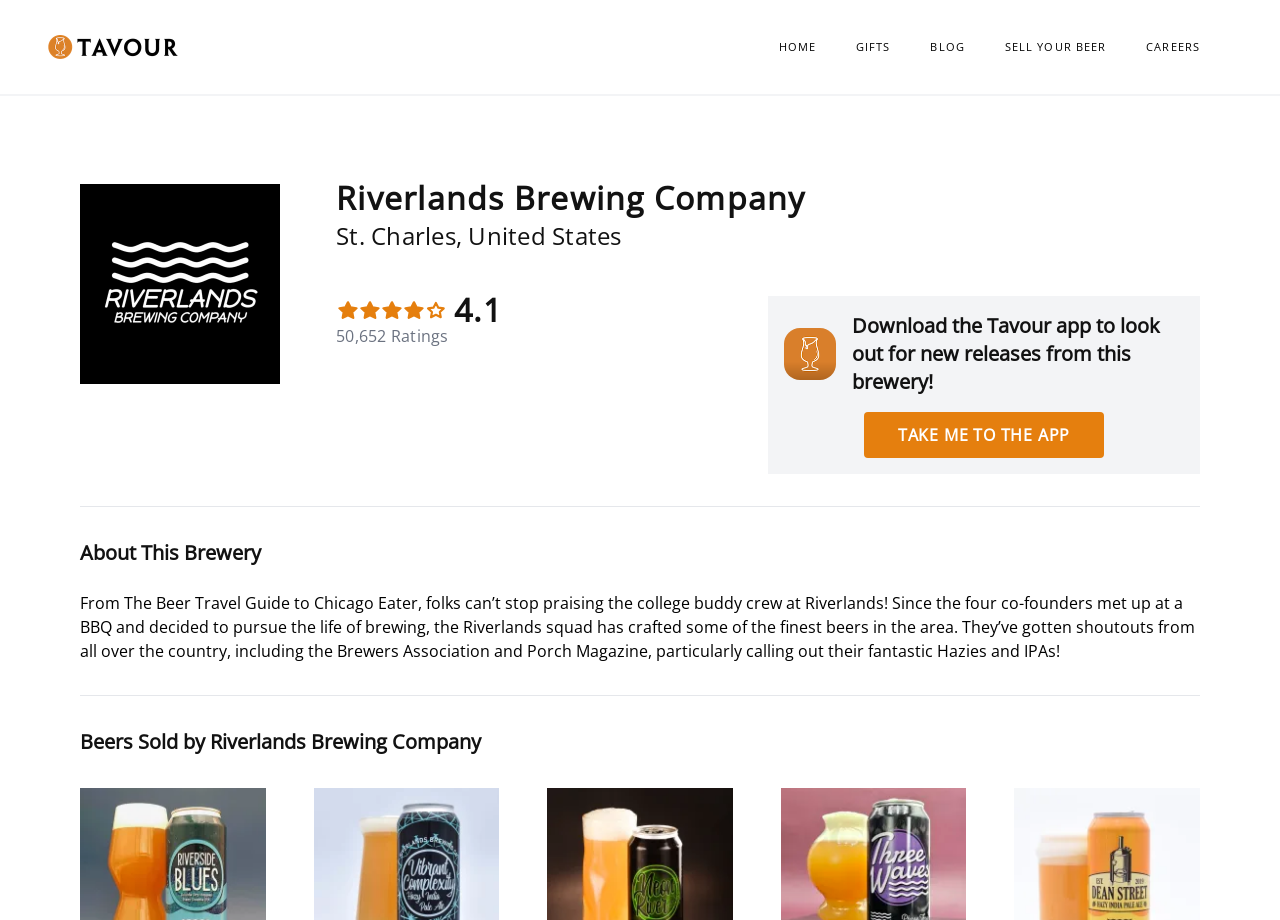Locate the heading on the webpage and return its text.

Riverlands Brewing Company